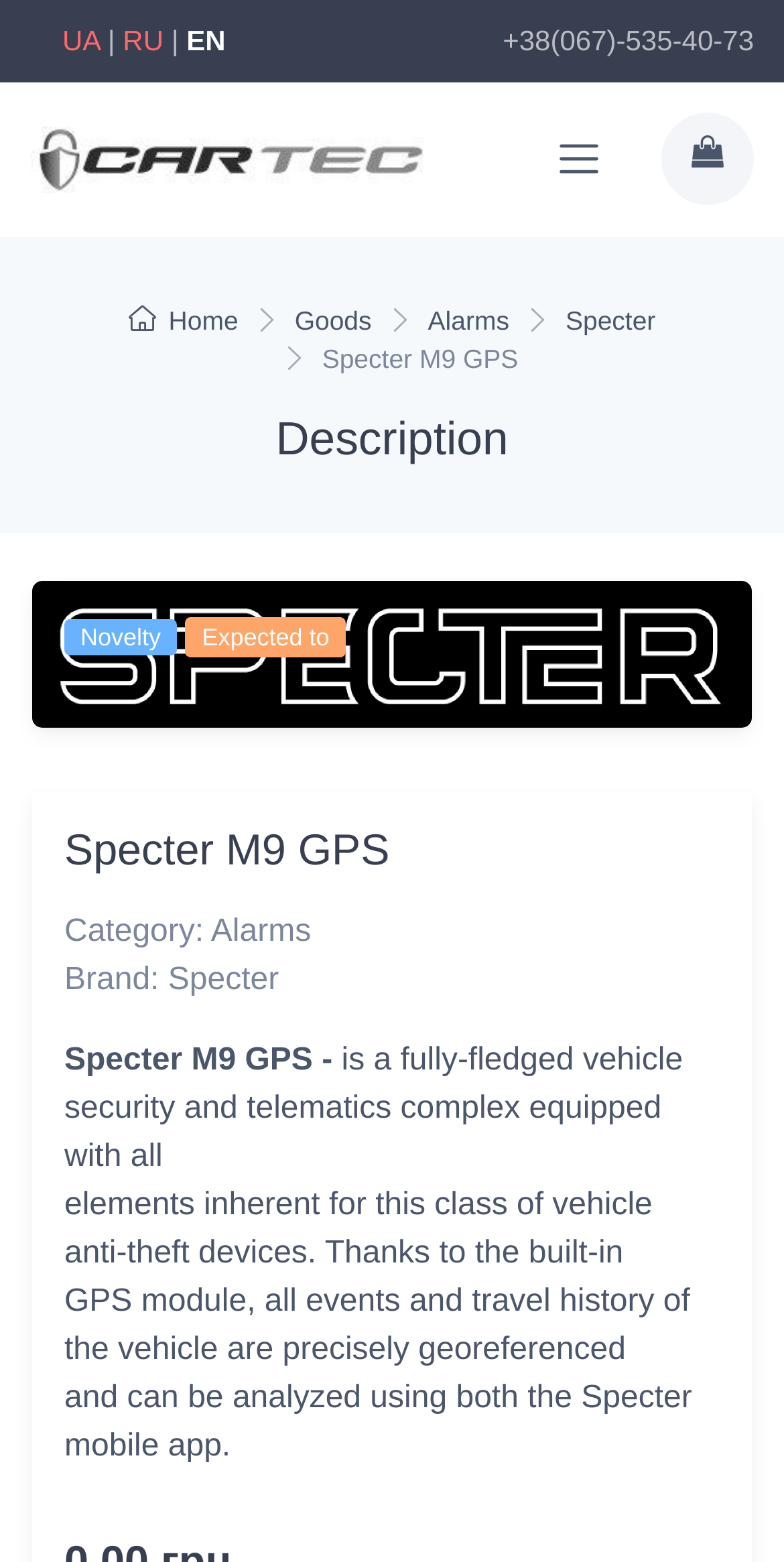Could you specify the bounding box coordinates for the clickable section to complete the following instruction: "Go to Home page"?

[0.164, 0.195, 0.304, 0.215]